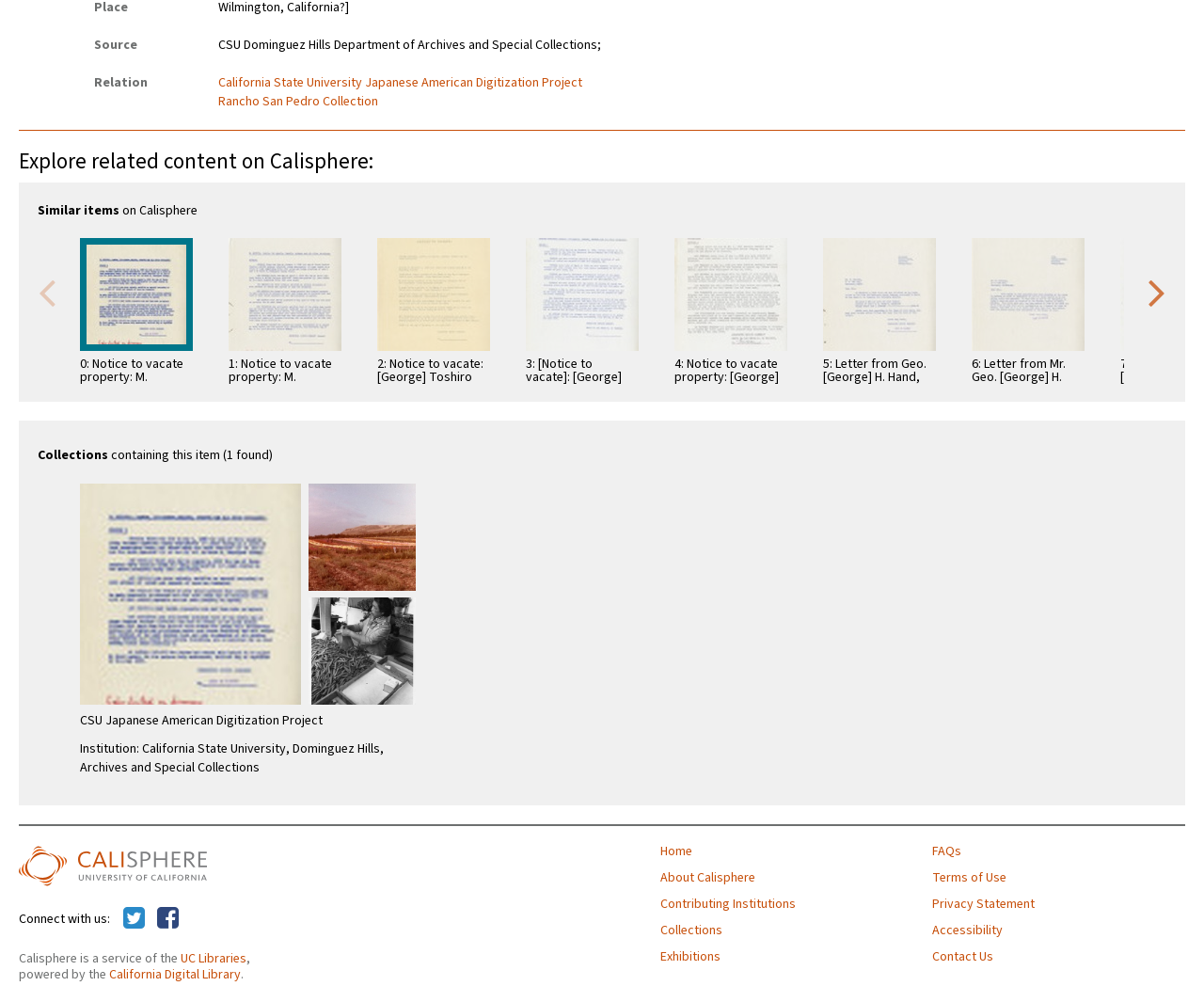Pinpoint the bounding box coordinates of the clickable element needed to complete the instruction: "Click on the 'Next' button". The coordinates should be provided as four float numbers between 0 and 1: [left, top, right, bottom].

[0.953, 0.268, 0.969, 0.315]